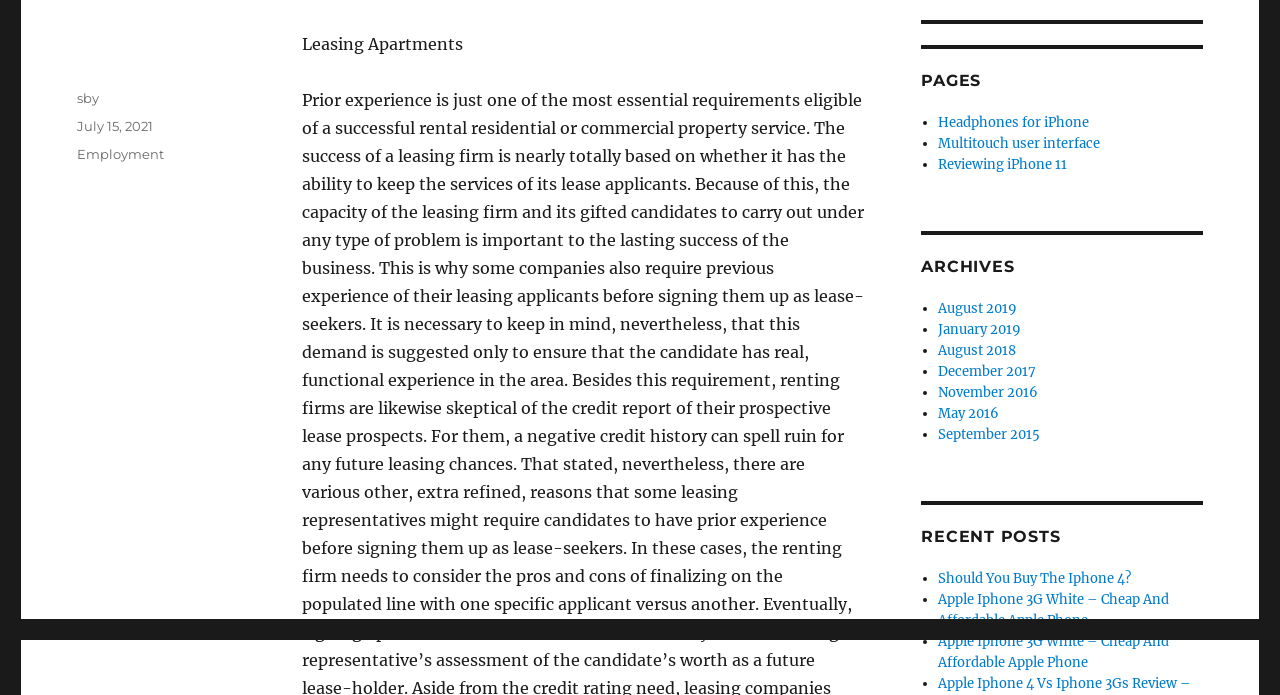Using the given element description, provide the bounding box coordinates (top-left x, top-left y, bottom-right x, bottom-right y) for the corresponding UI element in the screenshot: July 15, 2021

[0.06, 0.17, 0.12, 0.193]